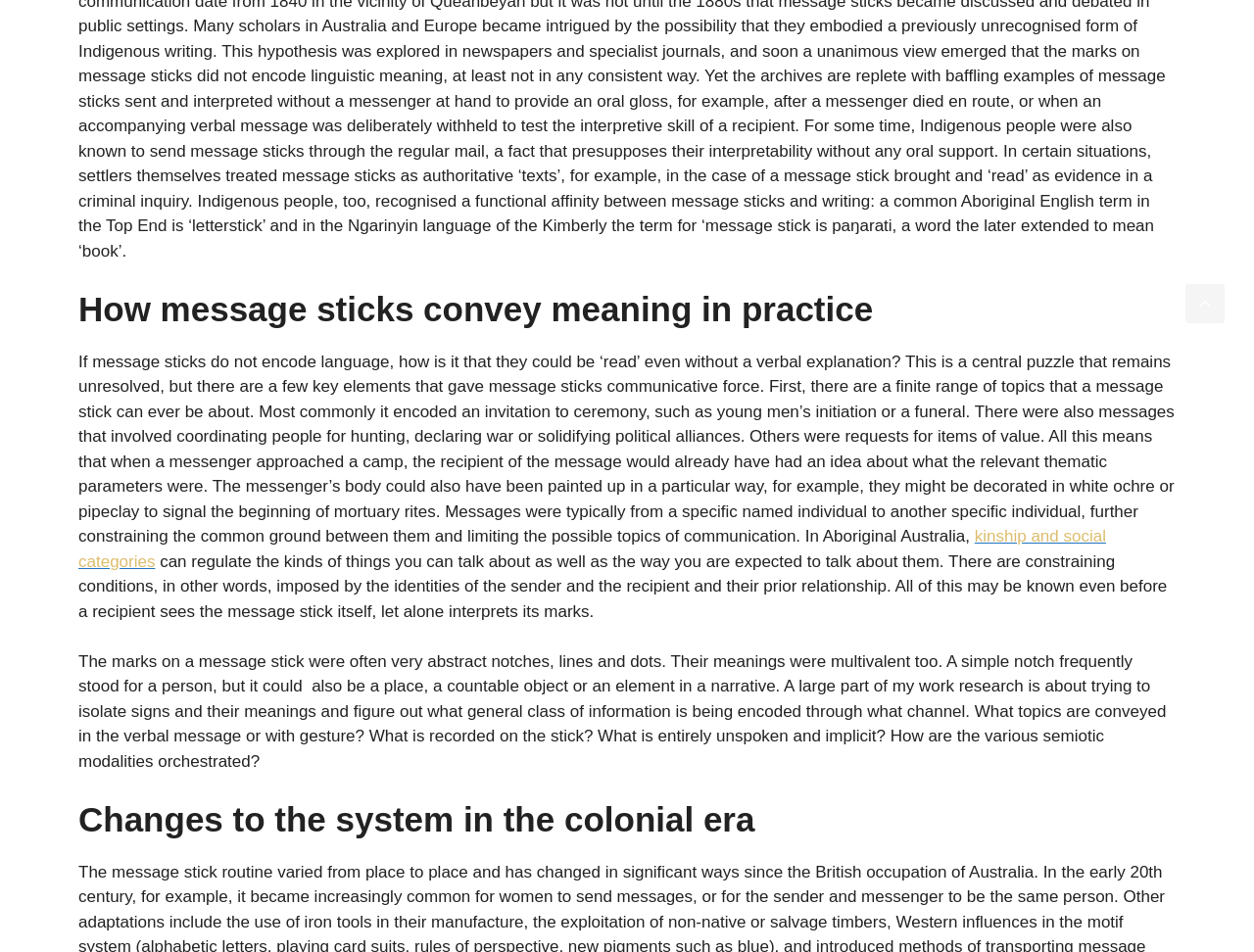Please give a one-word or short phrase response to the following question: 
What is the purpose of a message stick?

To convey invitations or requests